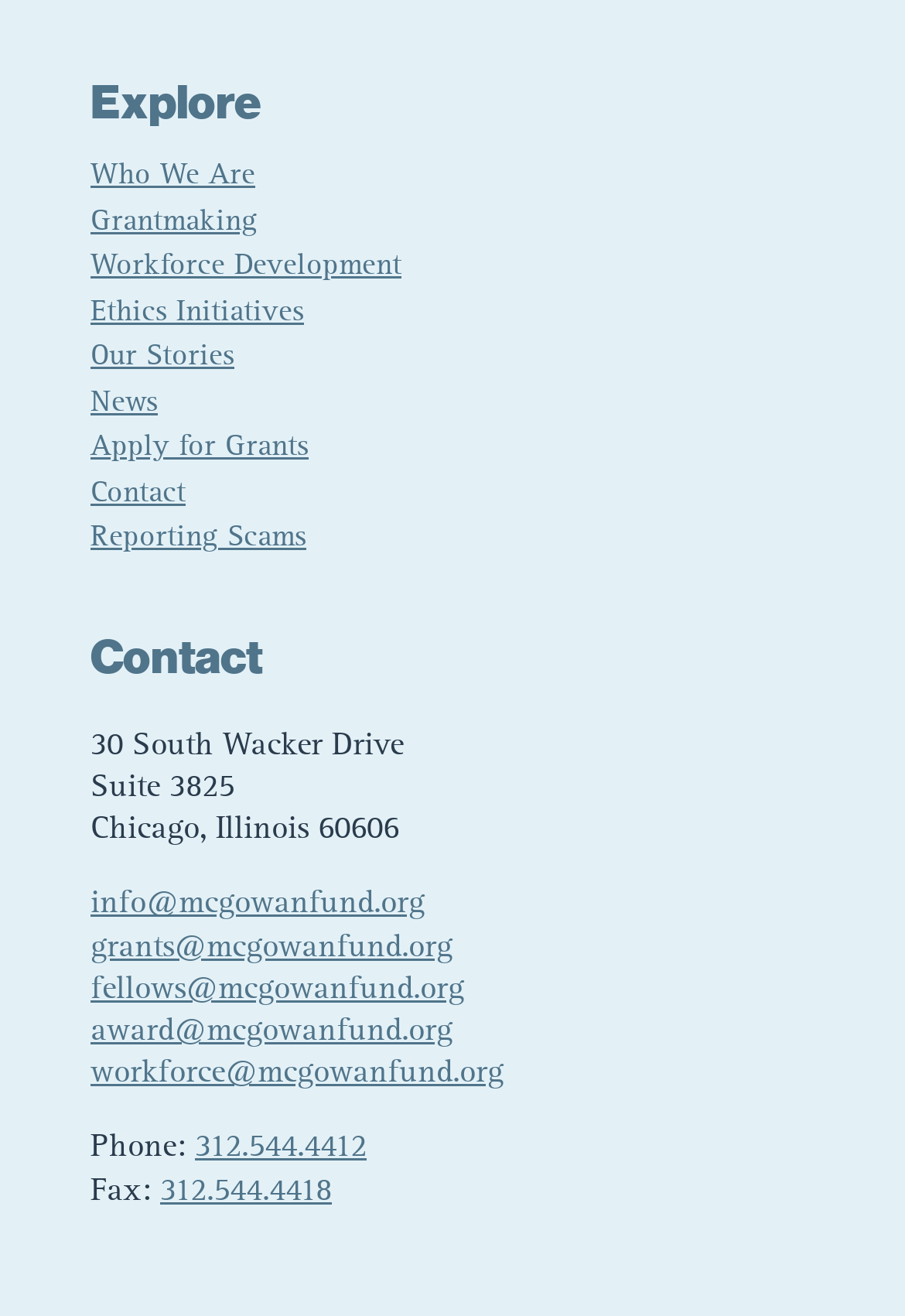Given the element description 312.544.4418, specify the bounding box coordinates of the corresponding UI element in the format (top-left x, top-left y, bottom-right x, bottom-right y). All values must be between 0 and 1.

[0.177, 0.892, 0.367, 0.916]